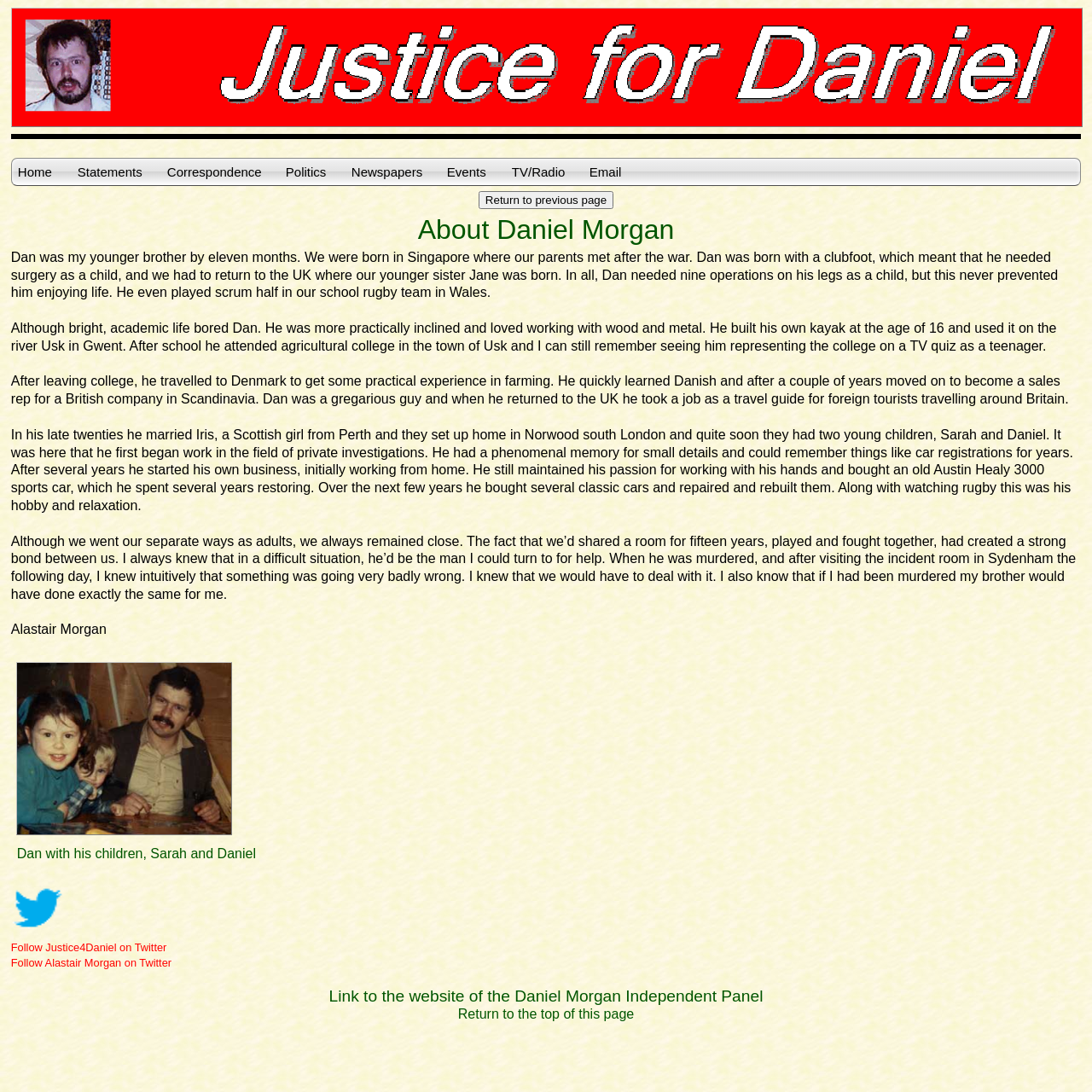Please determine the bounding box coordinates for the element that should be clicked to follow these instructions: "Click the 'Home' link".

[0.011, 0.145, 0.065, 0.169]